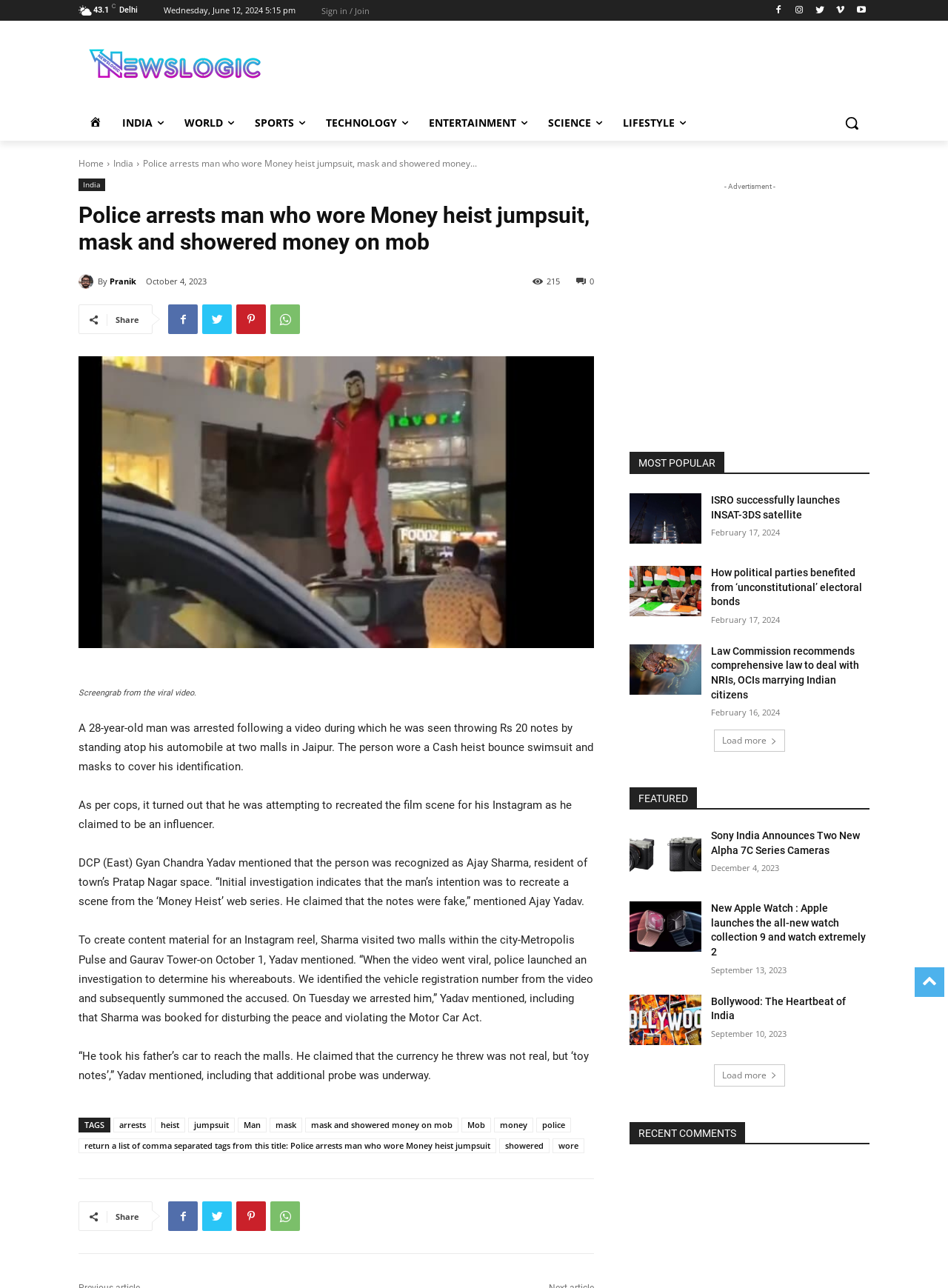Can you pinpoint the bounding box coordinates for the clickable element required for this instruction: "Share the article"? The coordinates should be four float numbers between 0 and 1, i.e., [left, top, right, bottom].

[0.122, 0.244, 0.147, 0.252]